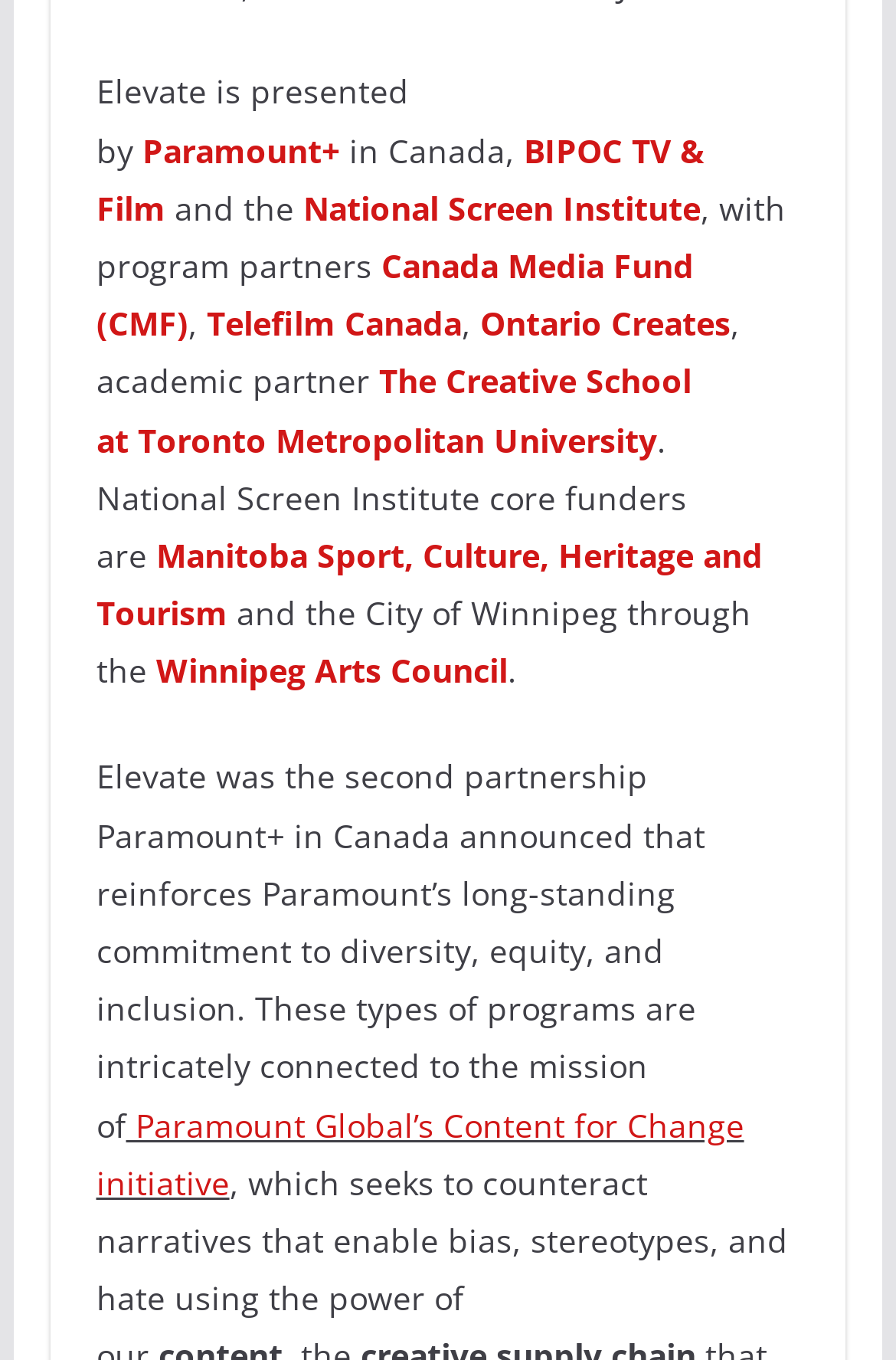Locate the bounding box of the UI element with the following description: "Telefilm Canada".

[0.23, 0.222, 0.515, 0.254]